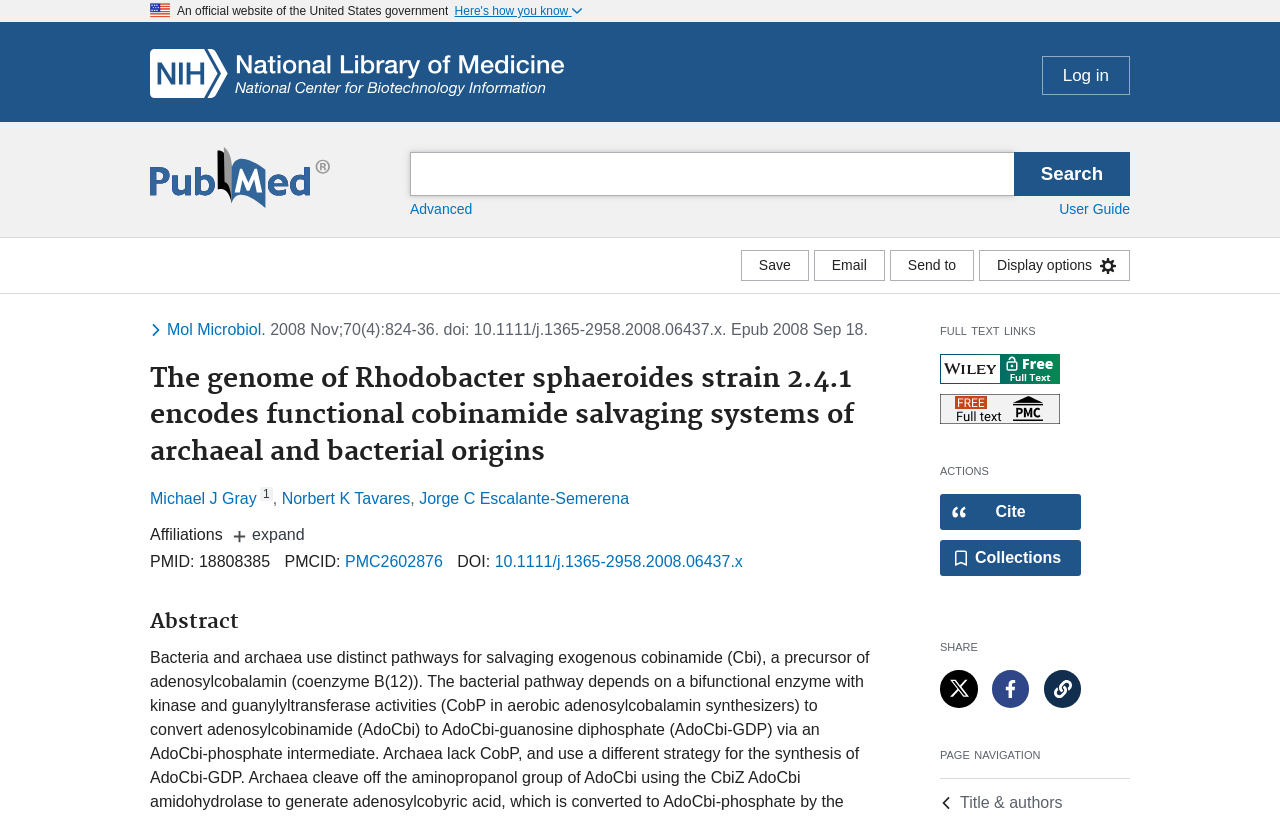What is the function of the 'Cite' button?
Based on the screenshot, respond with a single word or phrase.

To open dialog with citation text in different styles